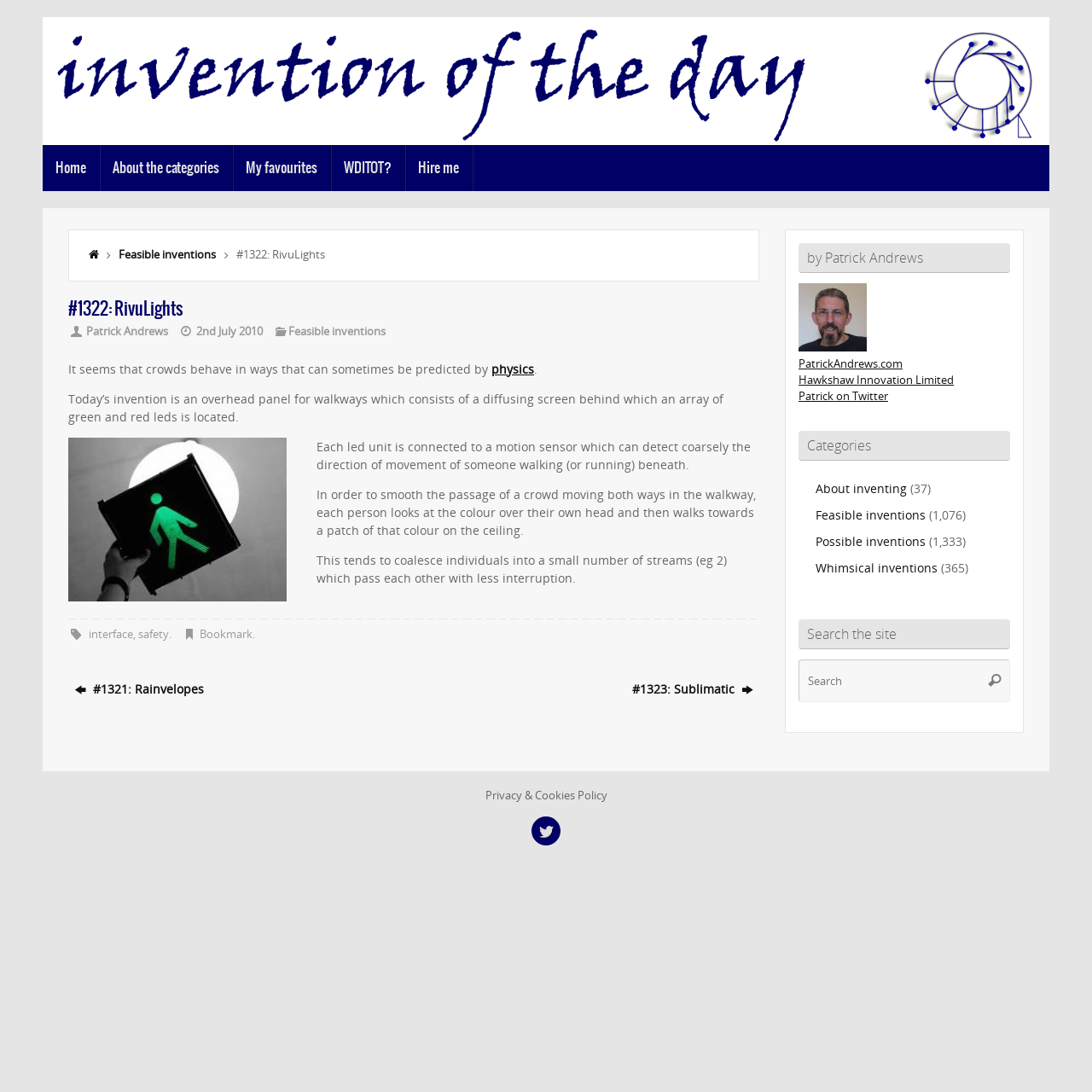How many links are there in the footer section?
Respond to the question with a well-detailed and thorough answer.

The footer section is located at the bottom of the webpage. It contains several links, including 'Tagged', 'interface', 'safety', 'Bookmark the permalink', 'Privacy & Cookies Policy', and 'Twitter'. Counting these links, we can see that there are 6 links in the footer section.